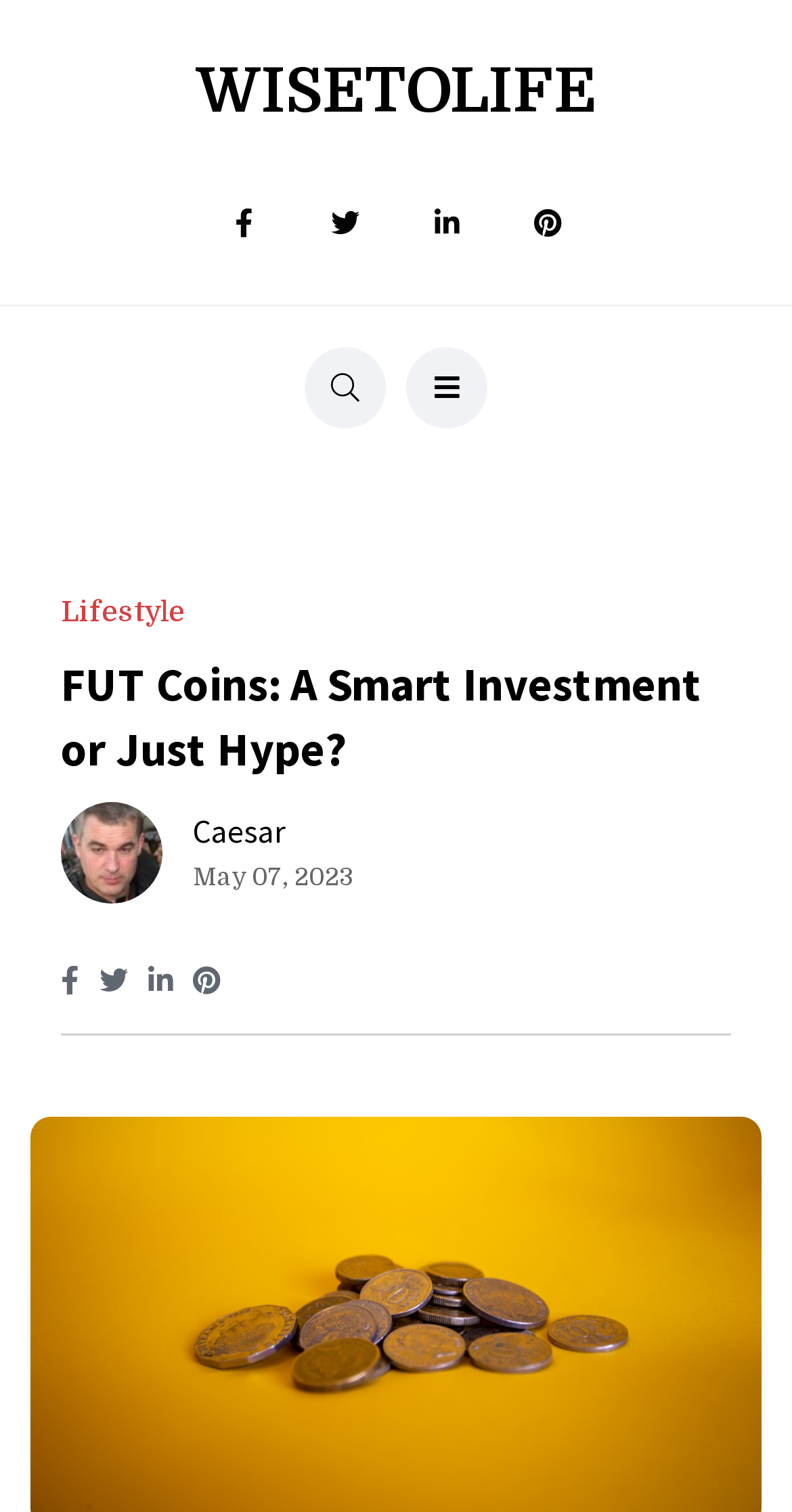Please provide a brief answer to the question using only one word or phrase: 
What is the author of the article?

Caesar